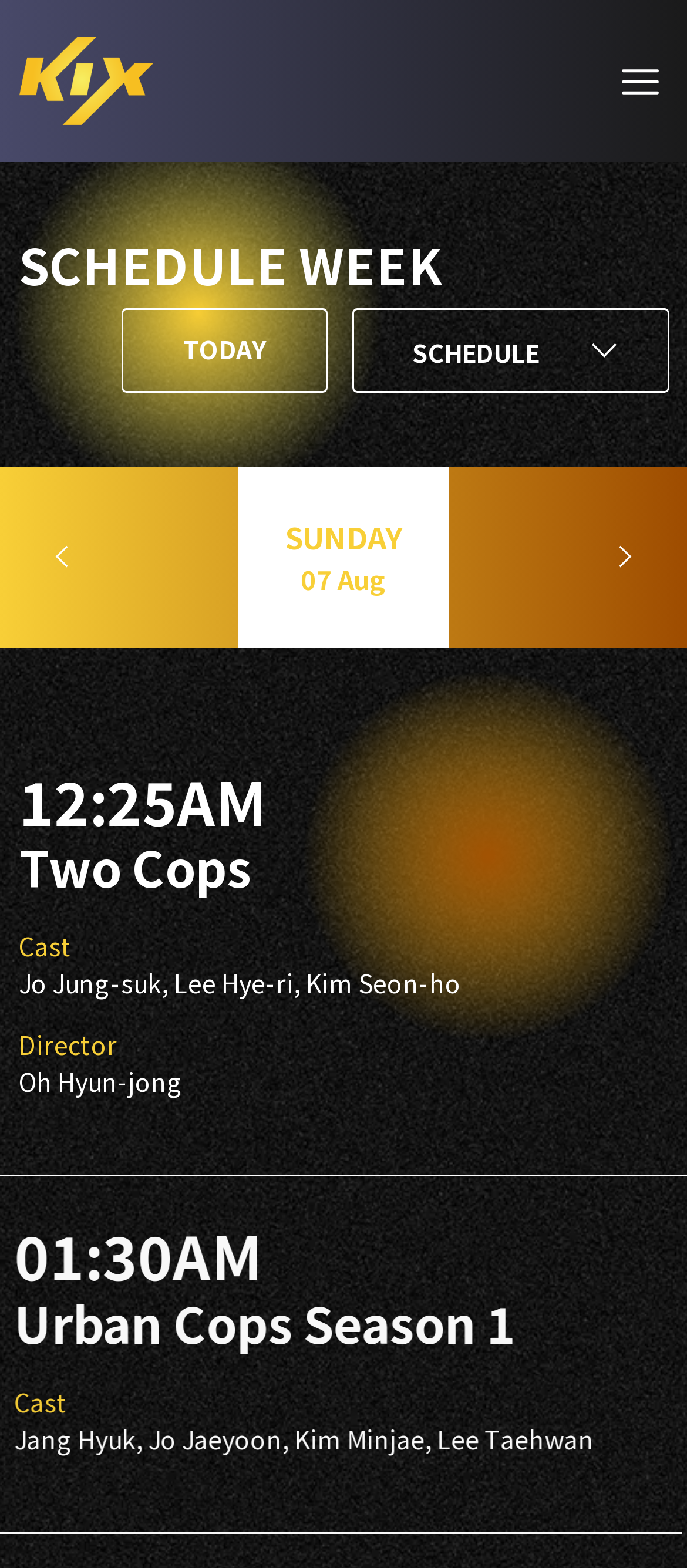Provide a short answer using a single word or phrase for the following question: 
What is the name of the director of the TV show?

Oh Hyun-jong